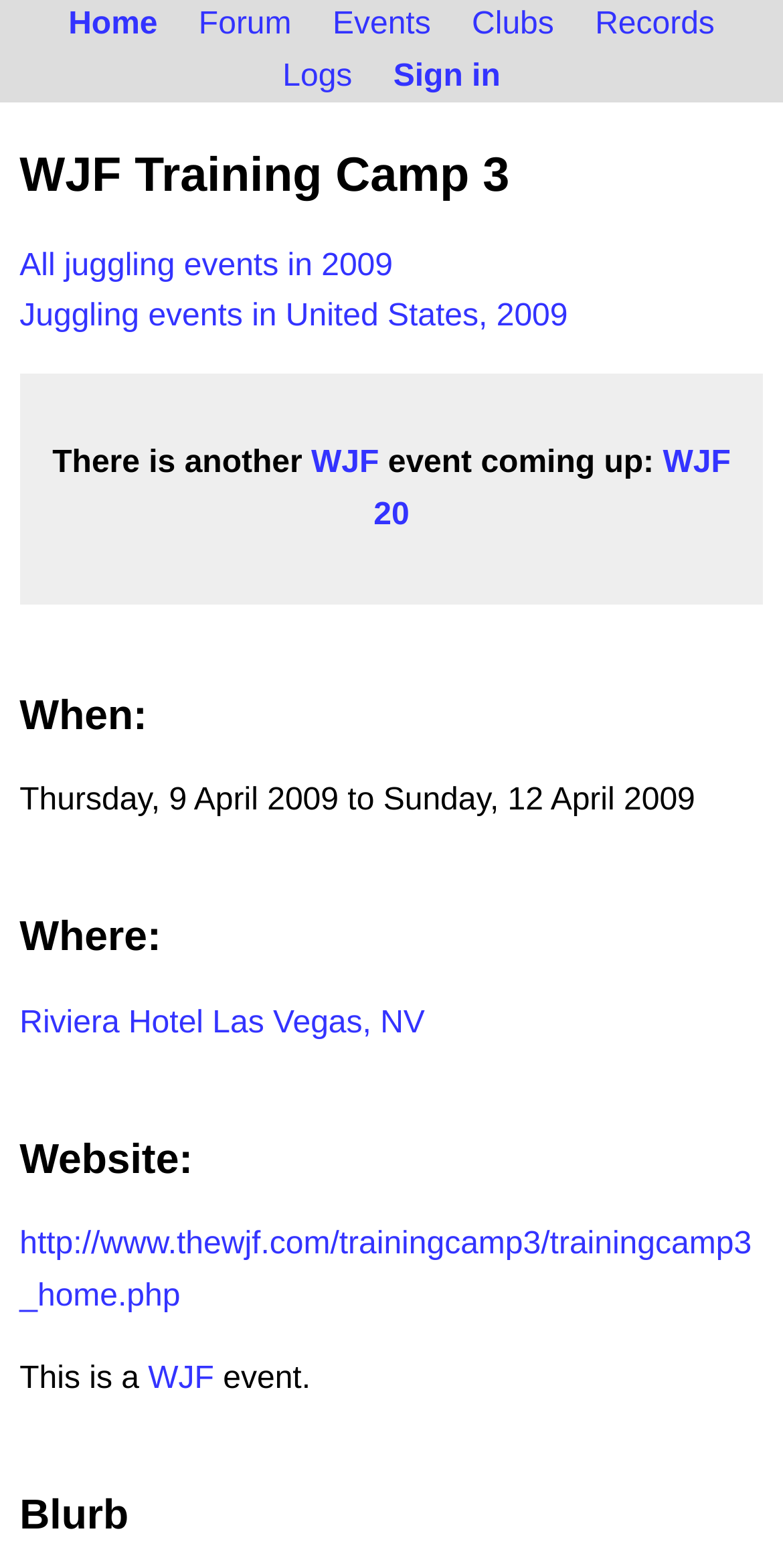What is the date of the event?
From the screenshot, supply a one-word or short-phrase answer.

Thursday, 9 April 2009 to Sunday, 12 April 2009